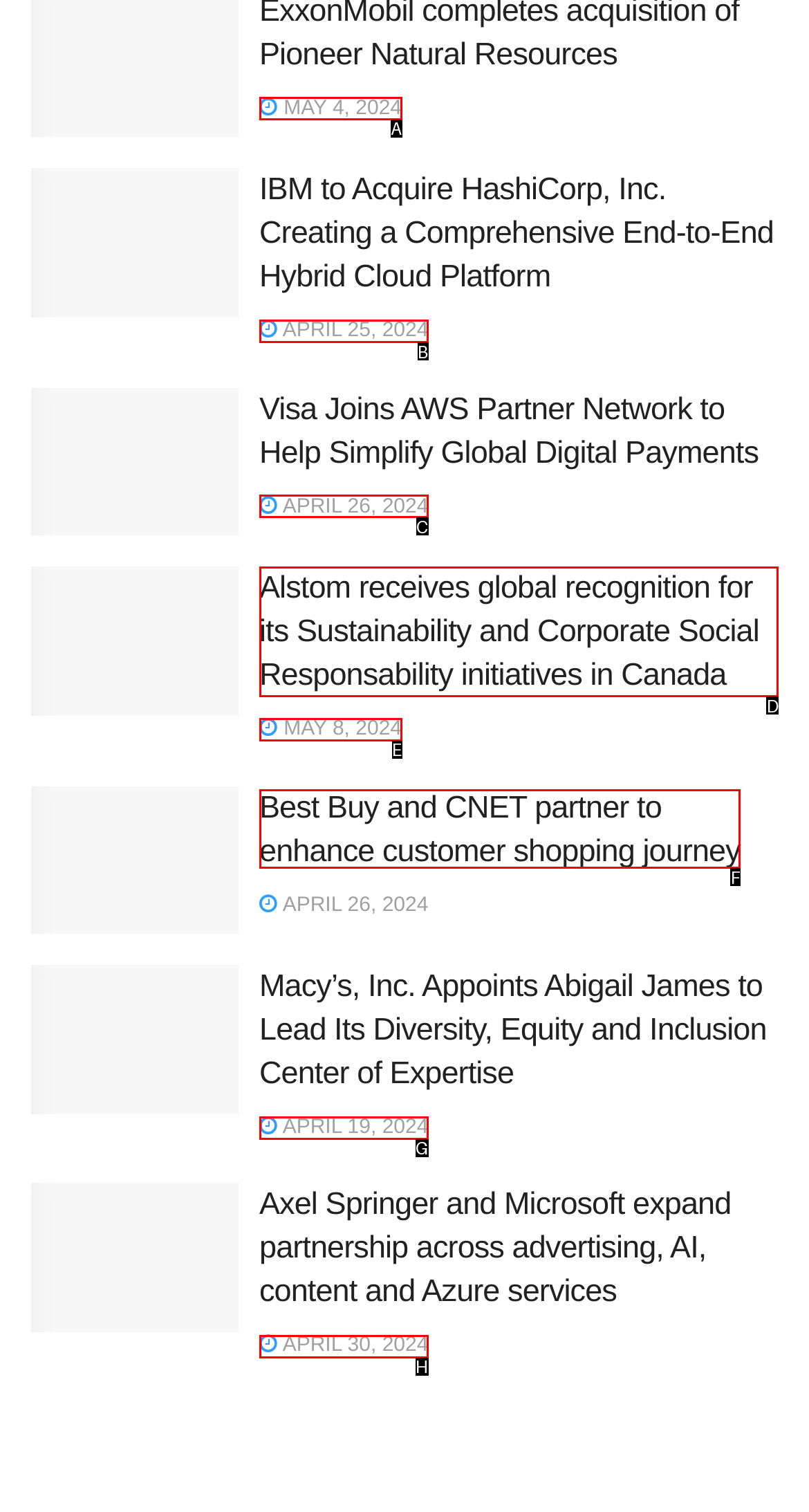Select the HTML element that should be clicked to accomplish the task: Explore article about Alstom receives global recognition Reply with the corresponding letter of the option.

D